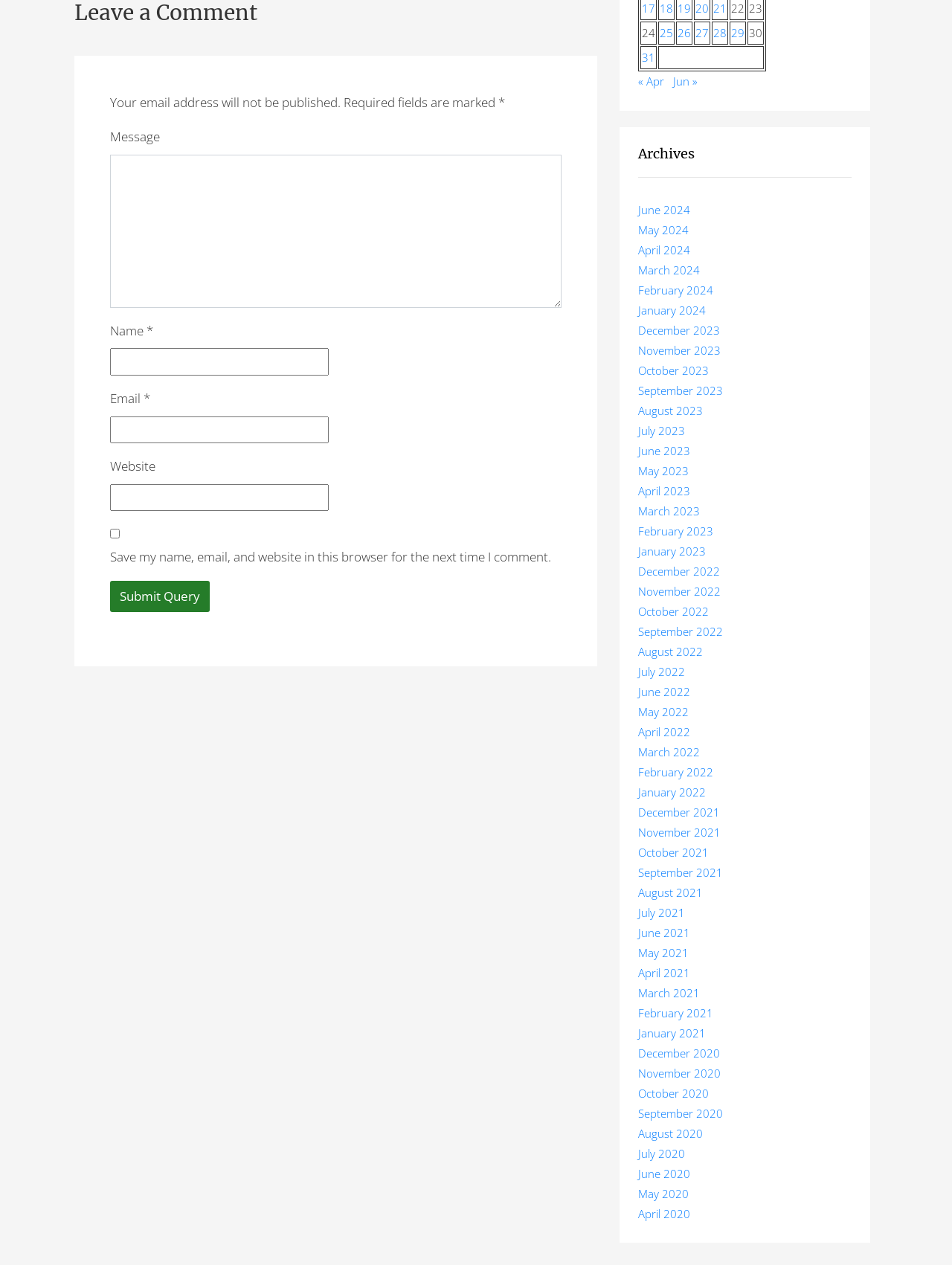Give a short answer to this question using one word or a phrase:
What is the title of the section above the comment form?

Archives